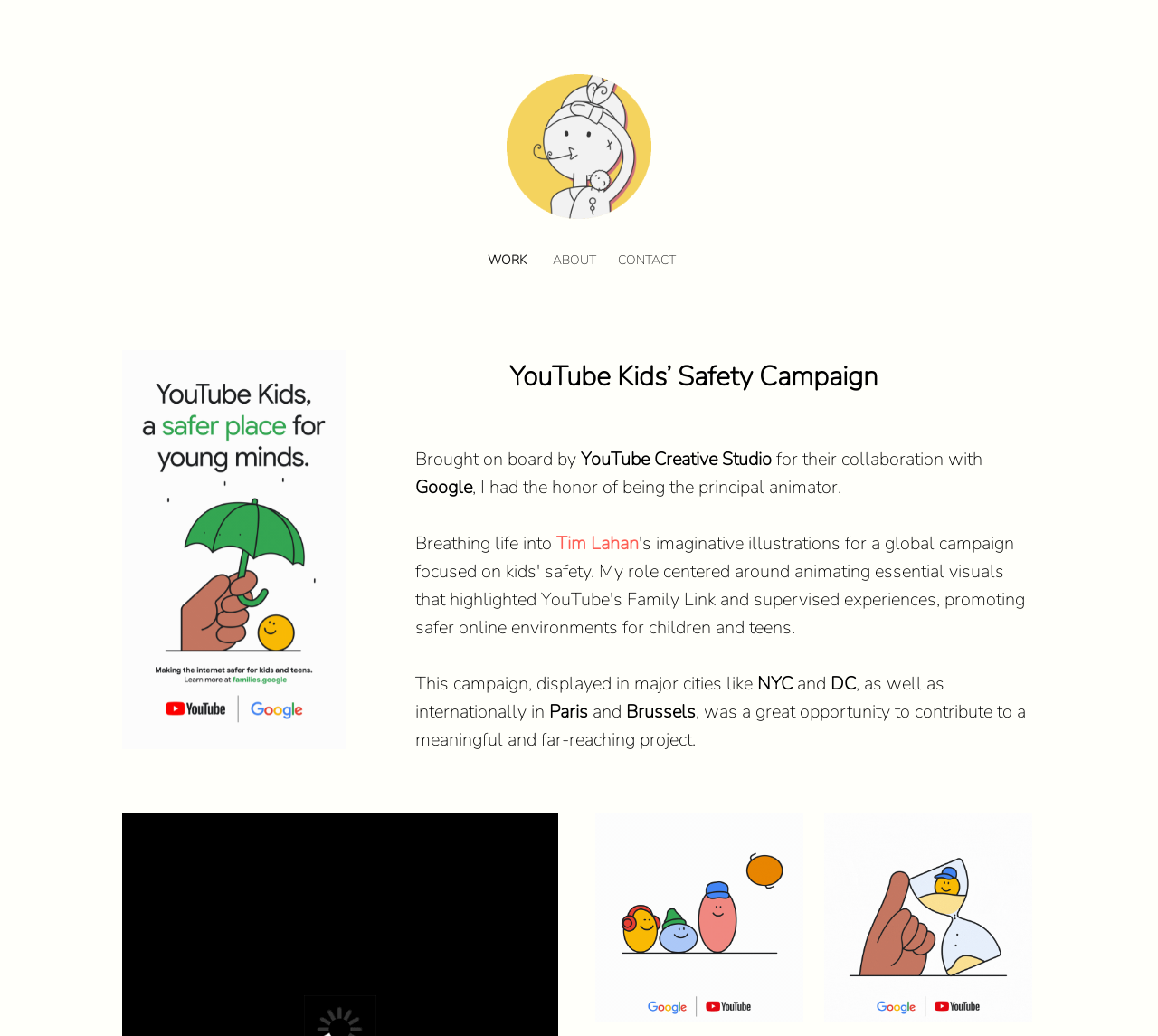Identify the bounding box coordinates for the UI element described as: "Tim Lahan". The coordinates should be provided as four floats between 0 and 1: [left, top, right, bottom].

[0.48, 0.513, 0.552, 0.536]